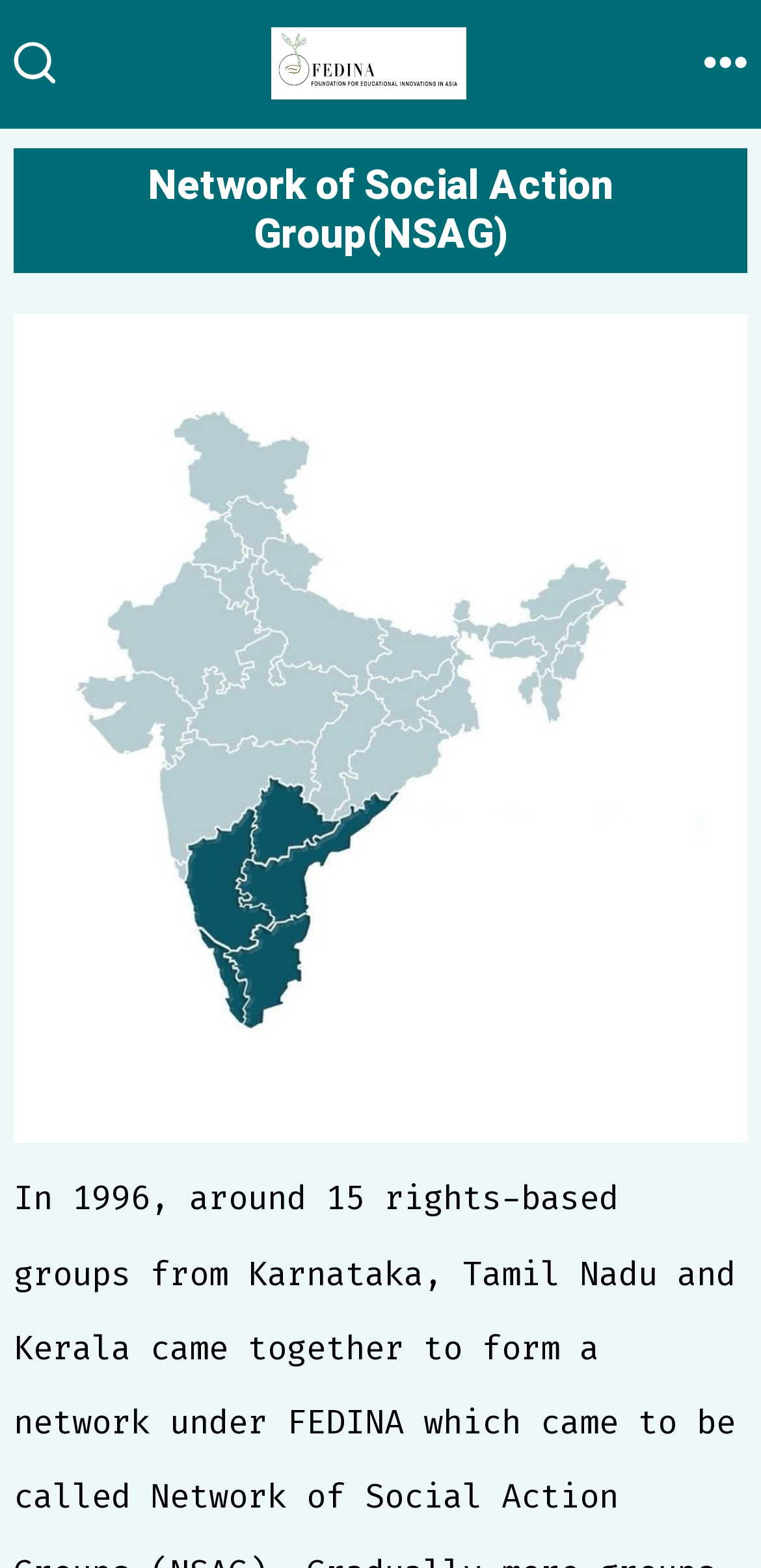What is the shape of the figure at the bottom of the webpage?
Please provide a single word or phrase as your answer based on the image.

Rectangle